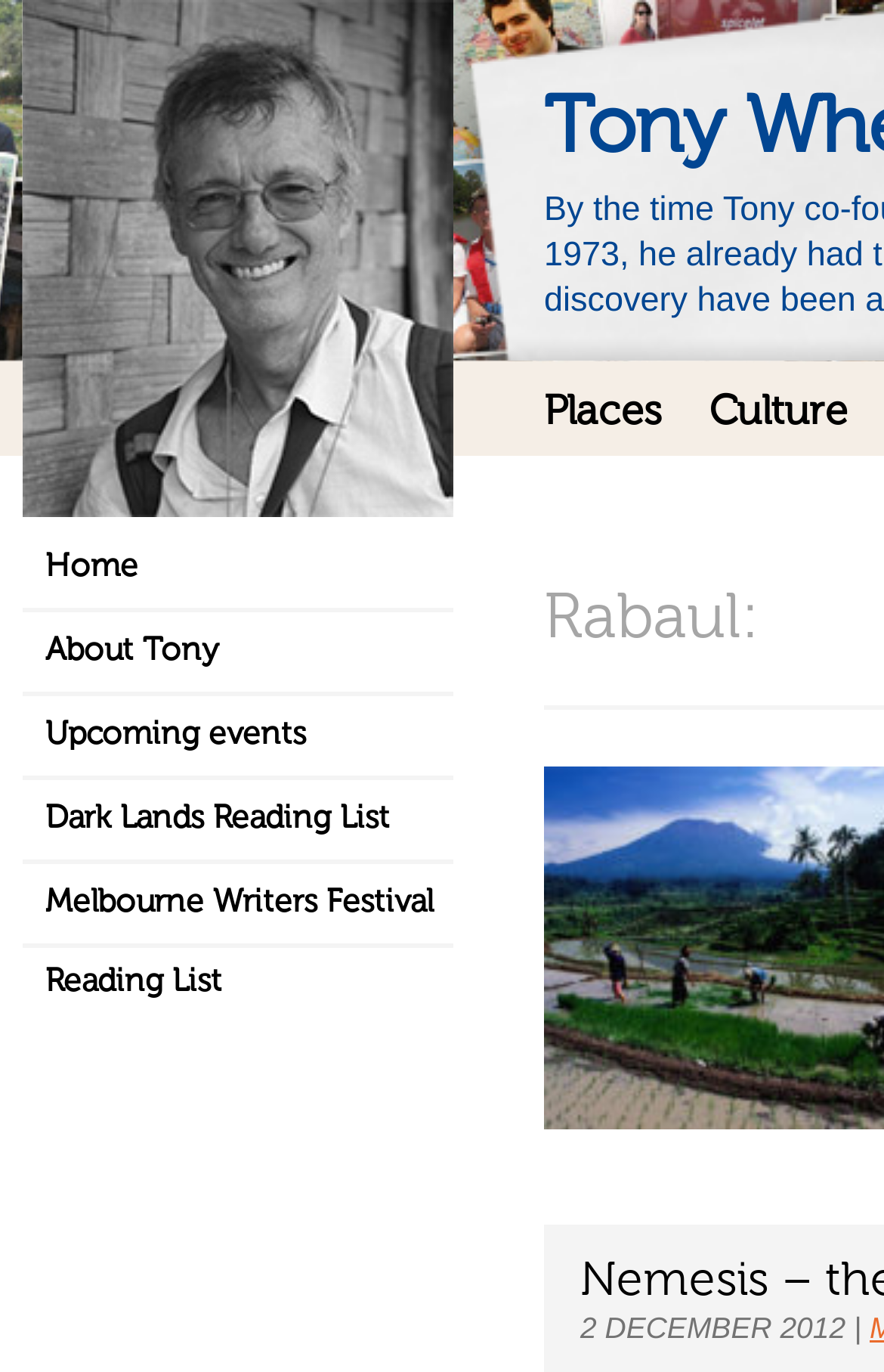Determine the bounding box coordinates of the element's region needed to click to follow the instruction: "View W50-IP56 Rating Wall Mounted Tire Inflator details". Provide these coordinates as four float numbers between 0 and 1, formatted as [left, top, right, bottom].

None